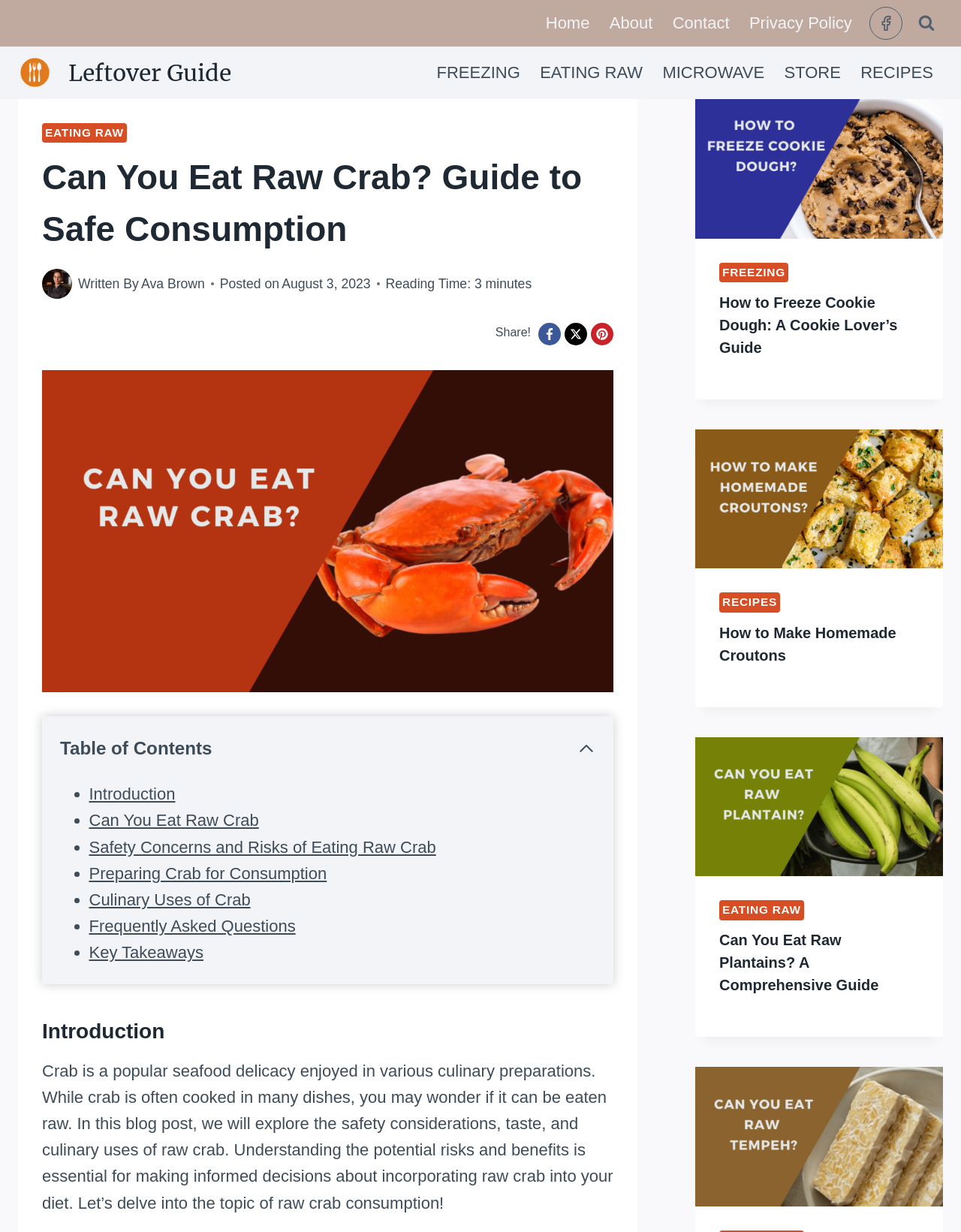How many links are there in the primary navigation?
Please answer the question with a single word or phrase, referencing the image.

5